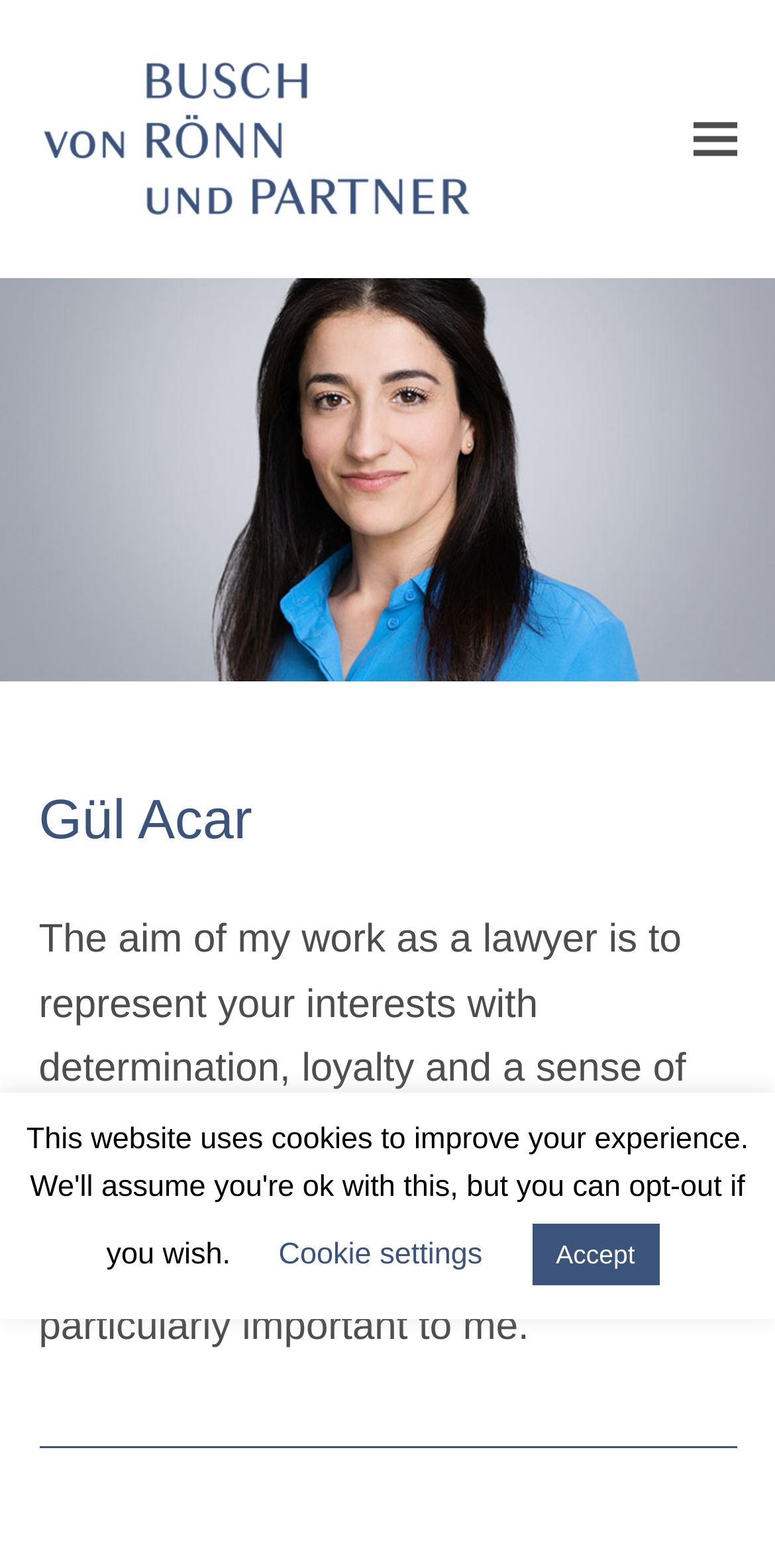Bounding box coordinates should be in the format (top-left x, top-left y, bottom-right x, bottom-right y) and all values should be floating point numbers between 0 and 1. Determine the bounding box coordinate for the UI element described as: aria-label="Toggle mobile menu"

[0.894, 0.078, 0.95, 0.099]